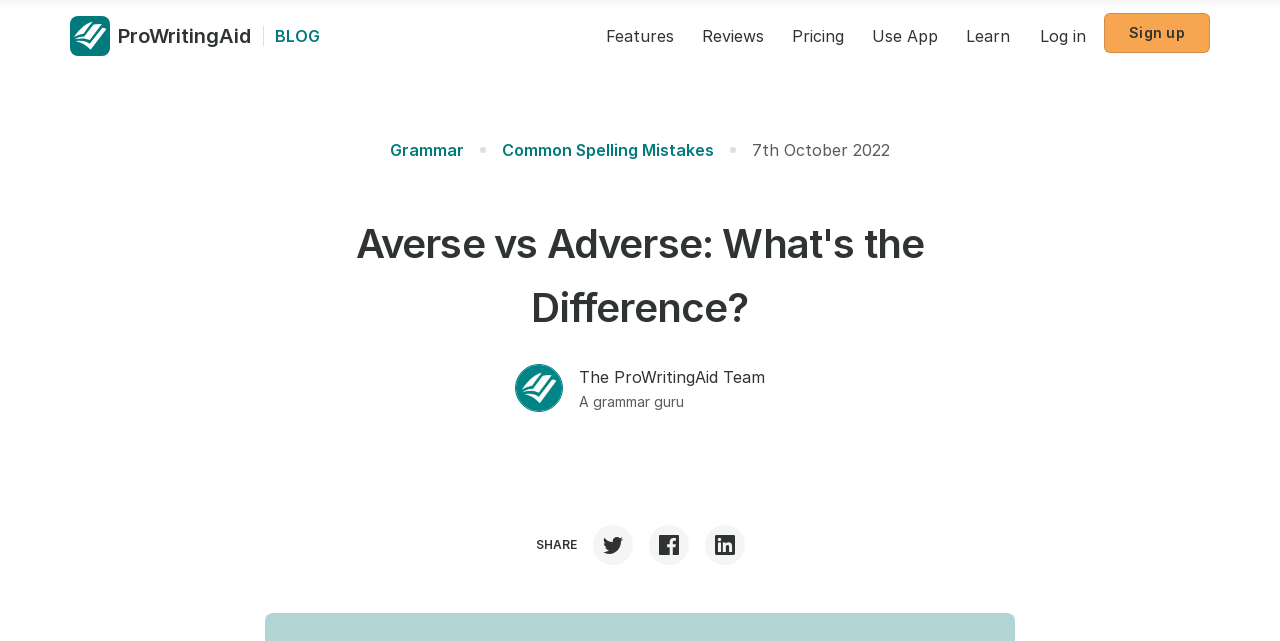How many images are on the webpage?
Please describe in detail the information shown in the image to answer the question.

I counted the image elements on the webpage, which are the ProWritingAid logo, the image in the top navigation bar, and four social media sharing icons, totaling 6 images.